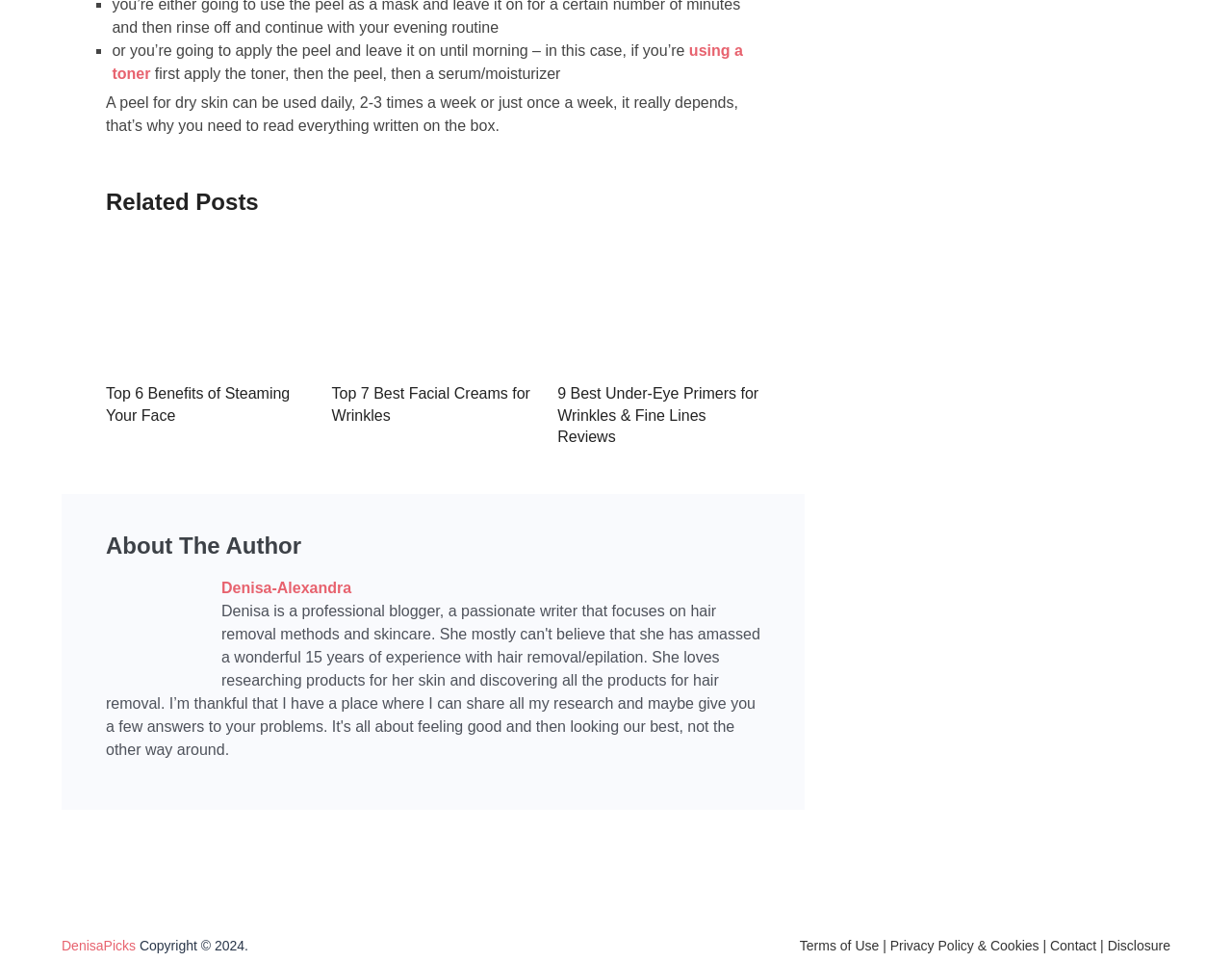Based on the image, please elaborate on the answer to the following question:
What is the copyright year?

The copyright year is mentioned at the bottom of the webpage, where it is stated as 'Copyright © 2024'.